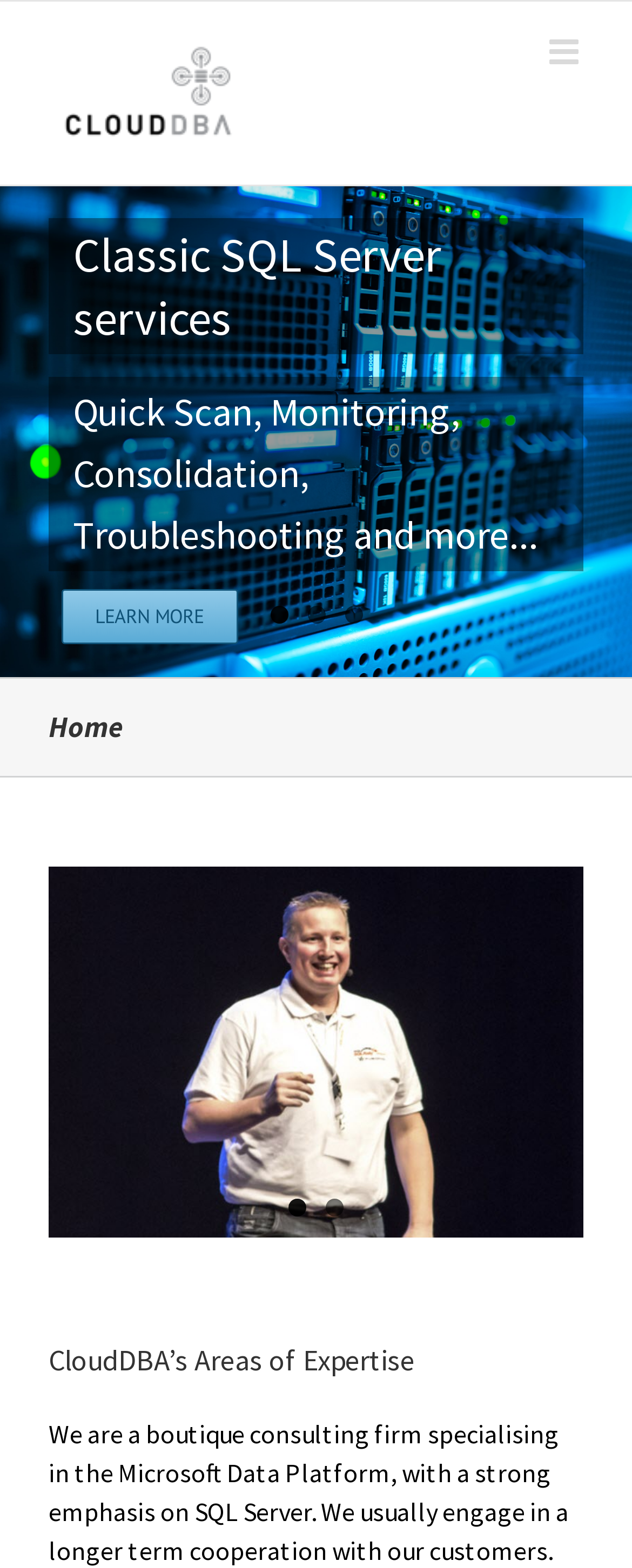Review the image closely and give a comprehensive answer to the question: What type of firm is CloudDBA?

The webpage describes CloudDBA as 'a boutique consulting firm specialising in the Microsoft Data Platform', indicating that it is a small, specialized consulting firm.